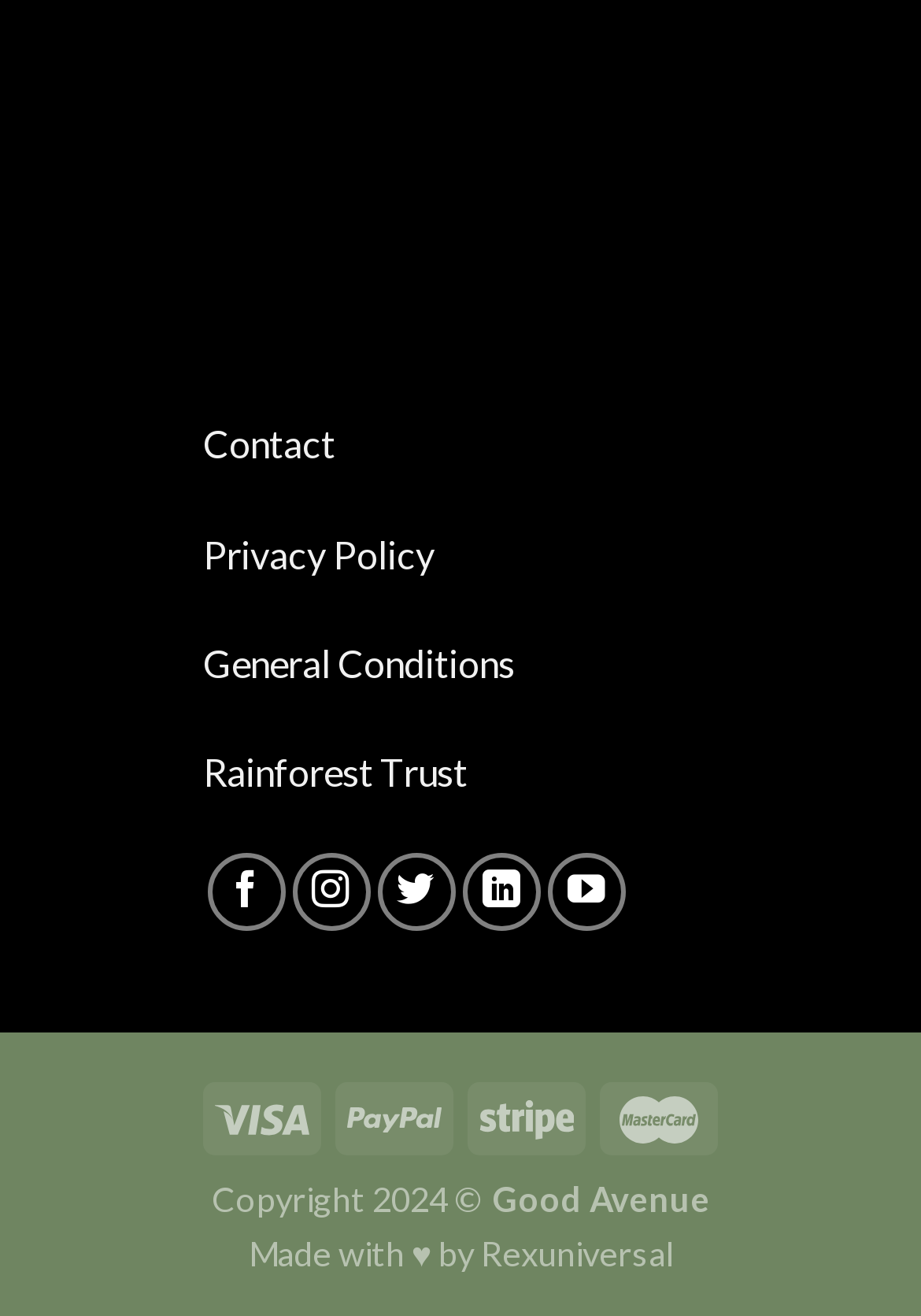Show the bounding box coordinates for the element that needs to be clicked to execute the following instruction: "Go to Rexuniversal". Provide the coordinates in the form of four float numbers between 0 and 1, i.e., [left, top, right, bottom].

[0.522, 0.938, 0.73, 0.968]